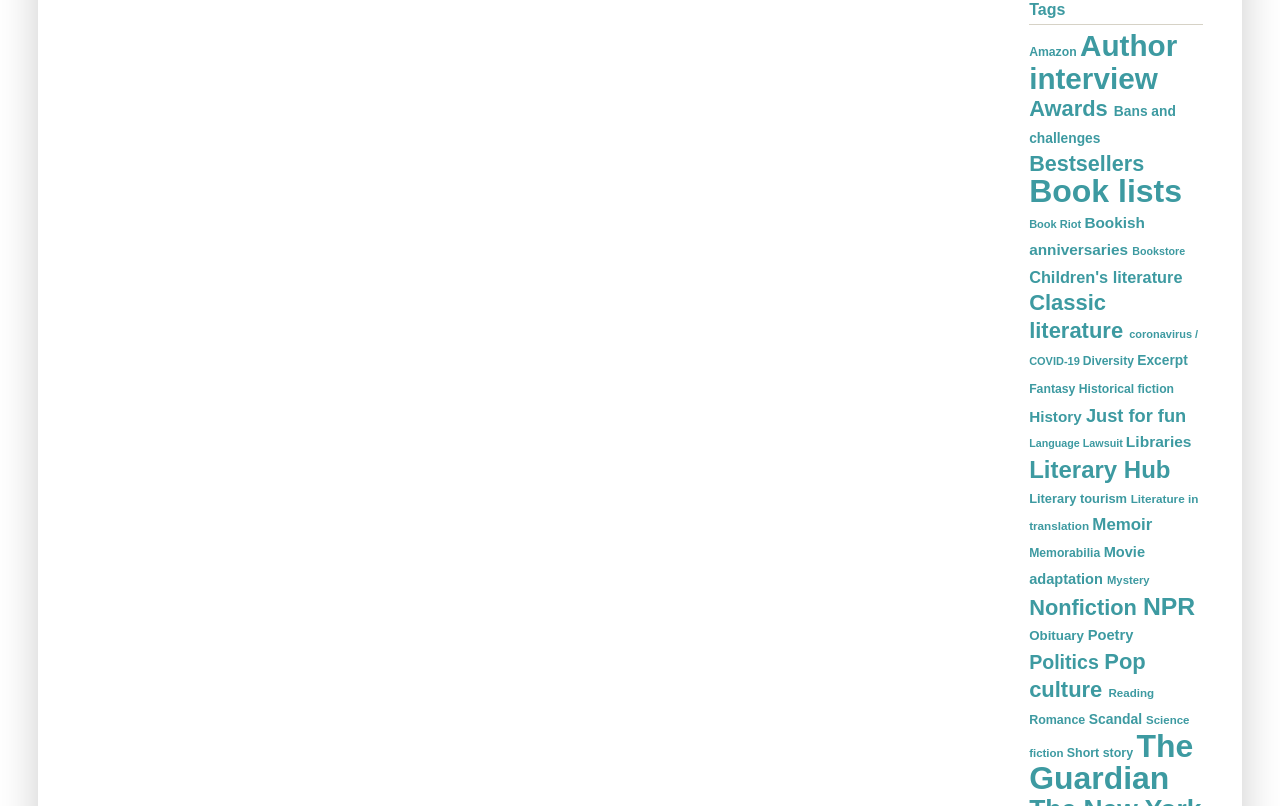Give a one-word or short phrase answer to this question: 
How many links are related to literature genres?

7